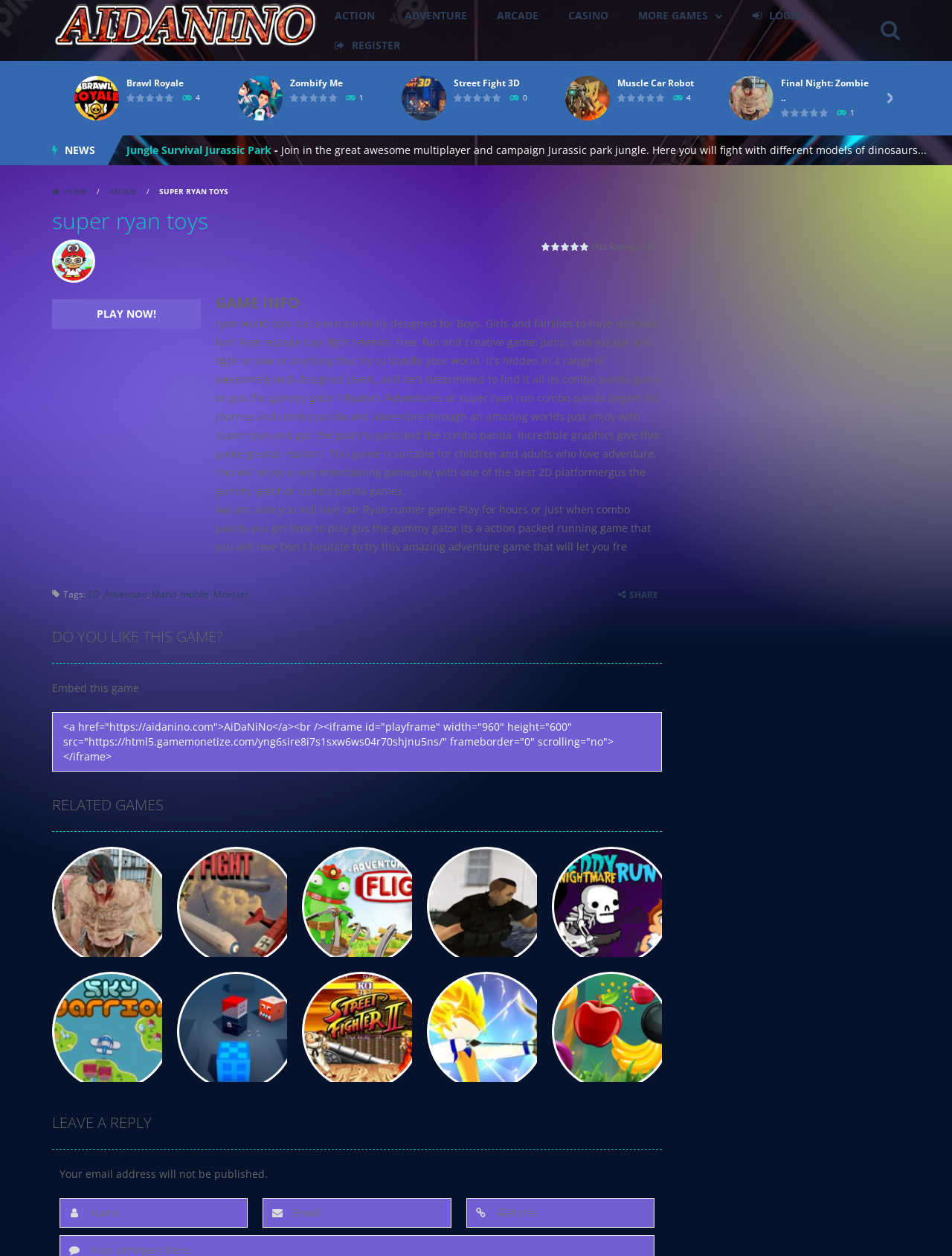What is the purpose of the rating system on this website?
Based on the content of the image, thoroughly explain and answer the question.

The webpage displays a rating system for each game, featuring five empty stars. This suggests that users can rate the games they play, providing feedback on their experience. The rating system likely allows users to rate games out of 5, helping others make informed decisions about which games to play.